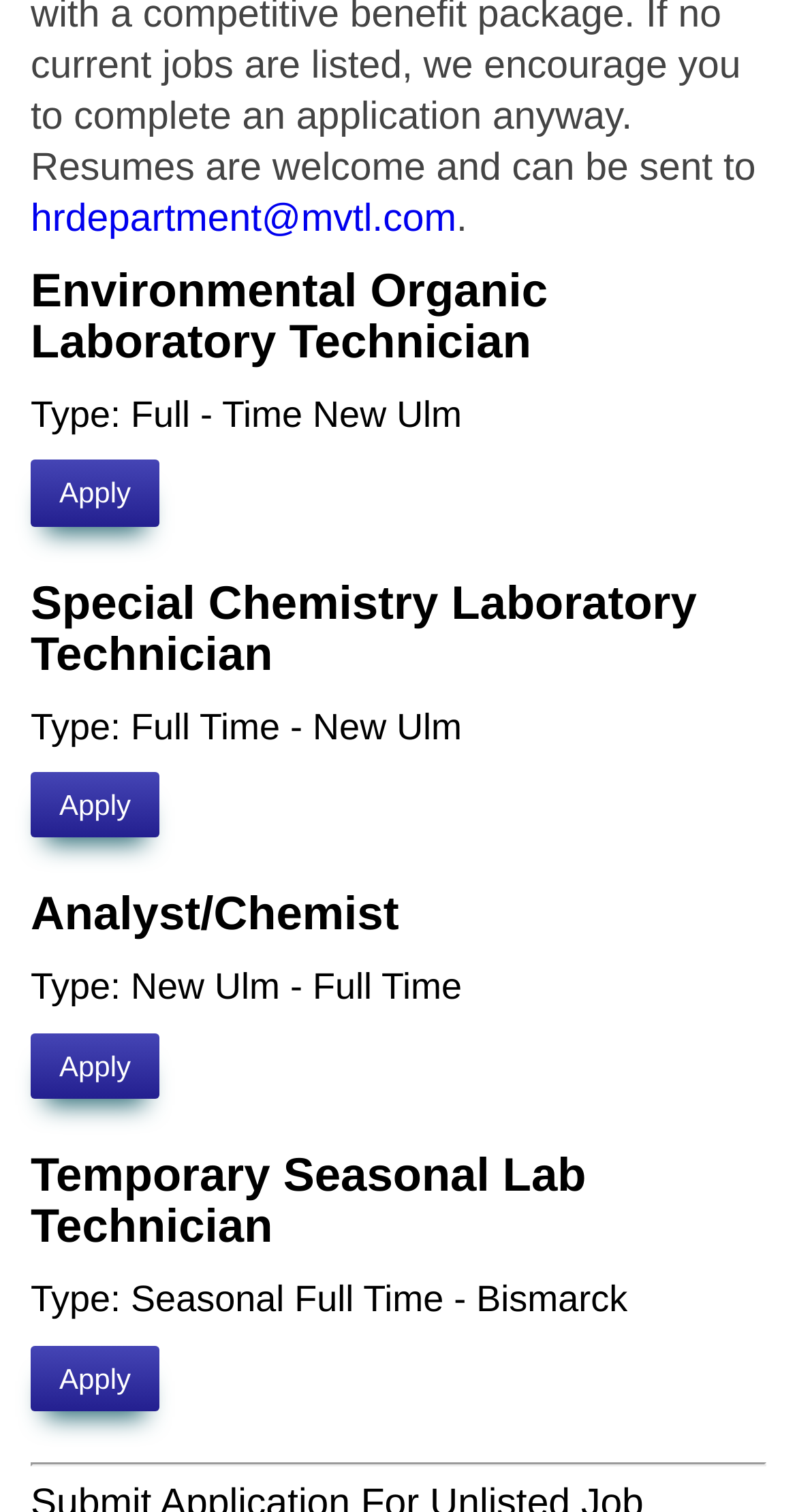Provide your answer to the question using just one word or phrase: What is the type of the 'Temporary Seasonal Lab Technician' job?

Seasonal Full Time